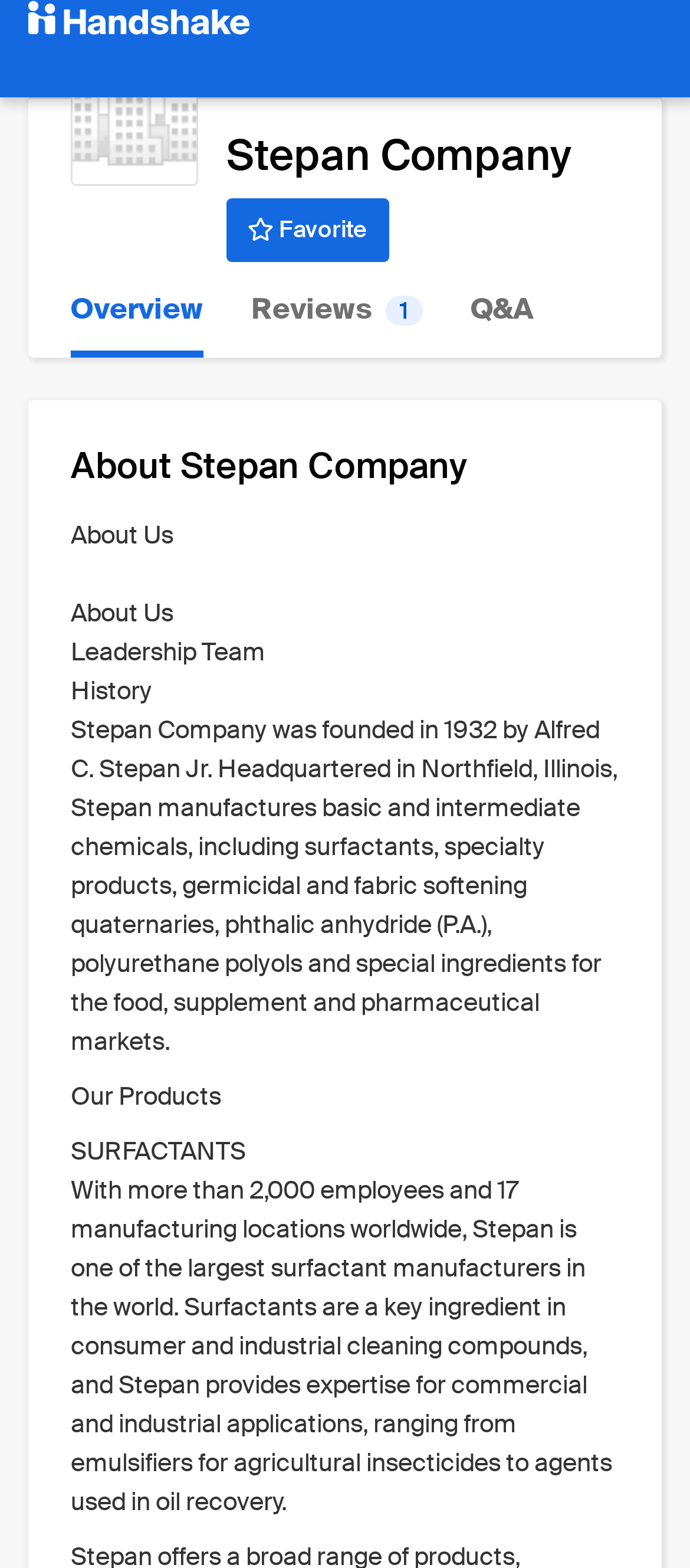Answer the question below using just one word or a short phrase: 
What is the name of the product mentioned in the 'Our Products' section?

SURFACTANTS